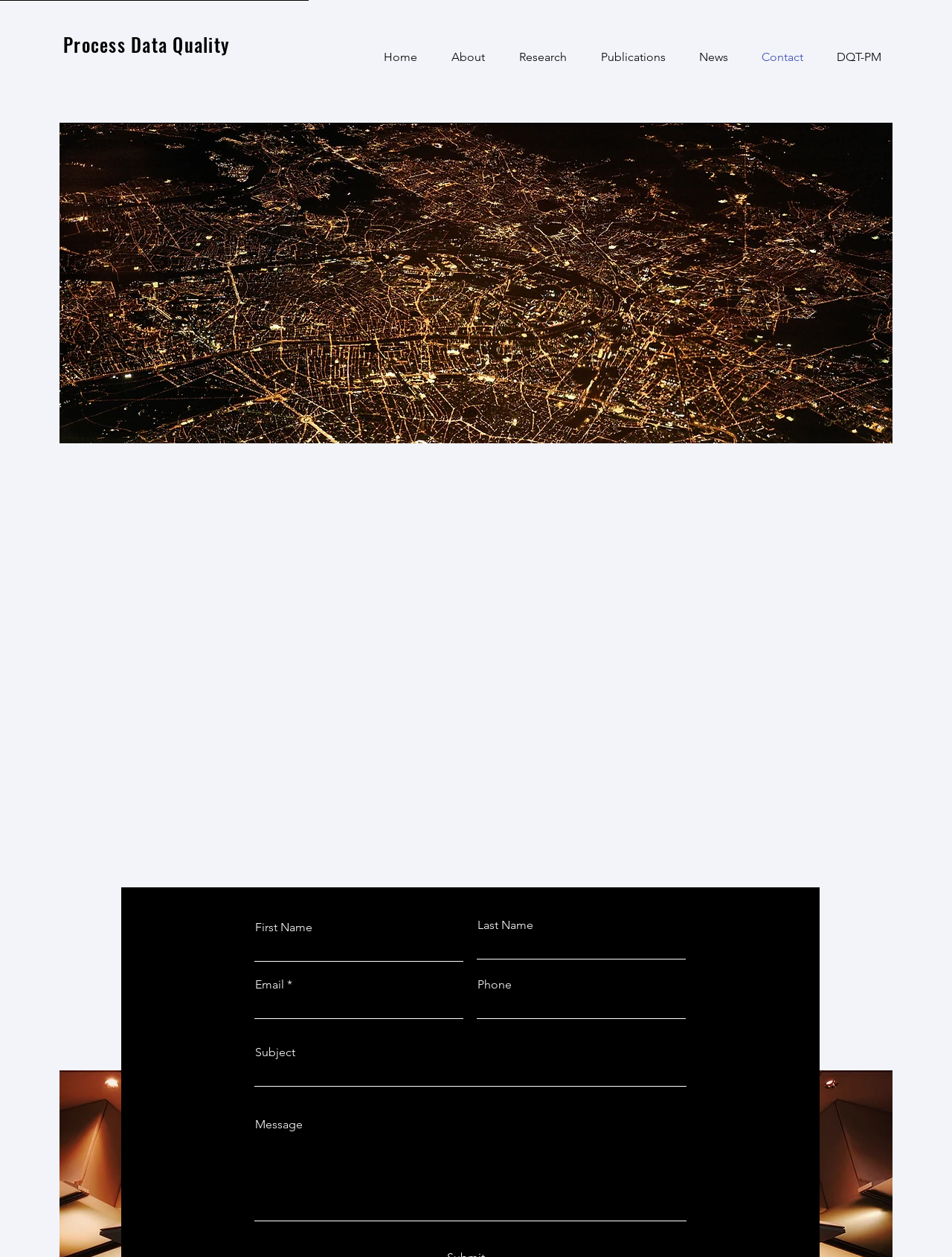Pinpoint the bounding box coordinates of the element that must be clicked to accomplish the following instruction: "Enter a message in the 'Message' field". The coordinates should be in the format of four float numbers between 0 and 1, i.e., [left, top, right, bottom].

[0.267, 0.905, 0.721, 0.972]